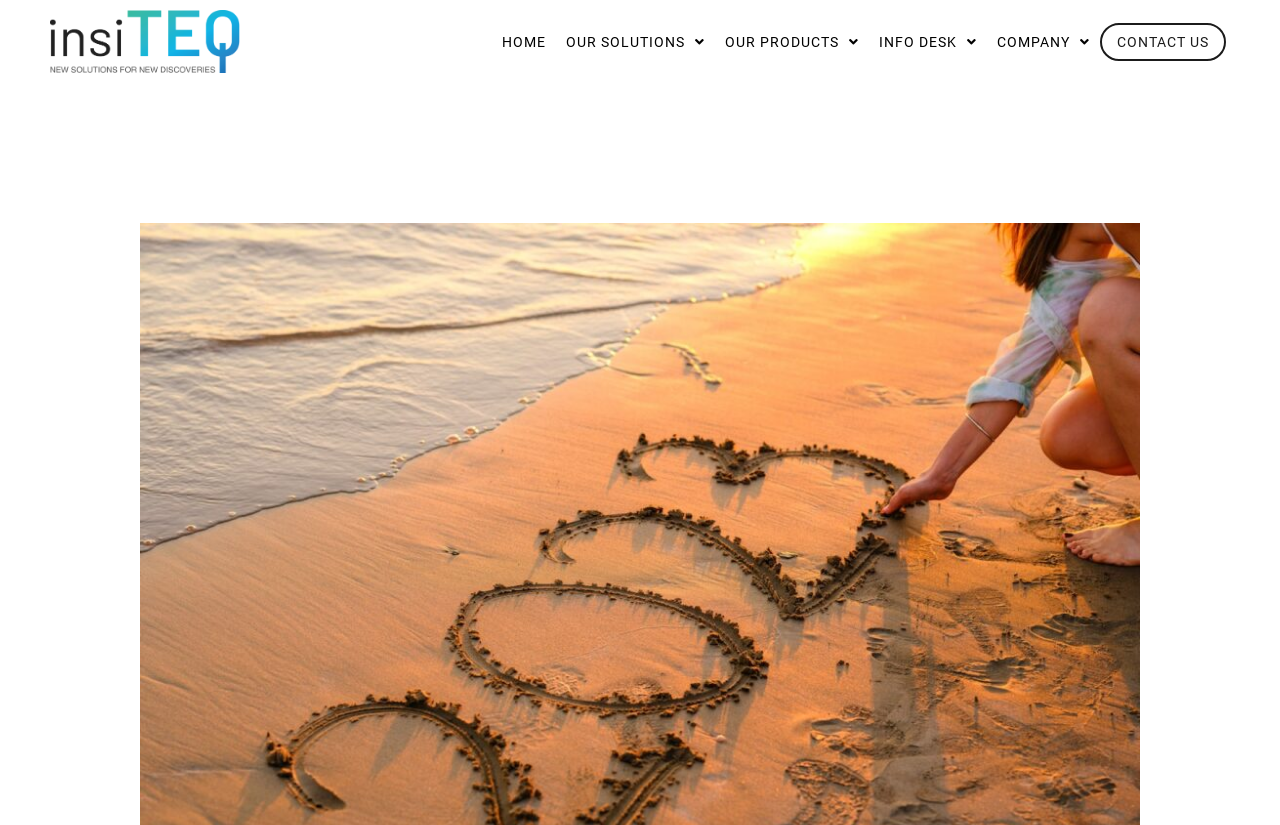Please examine the image and provide a detailed answer to the question: What is the last menu item on the top navigation bar?

The last menu item on the top navigation bar is 'CONTACT US', which is located at the top right corner of the webpage. This menu item does not have a dropdown menu, unlike the other menu items.